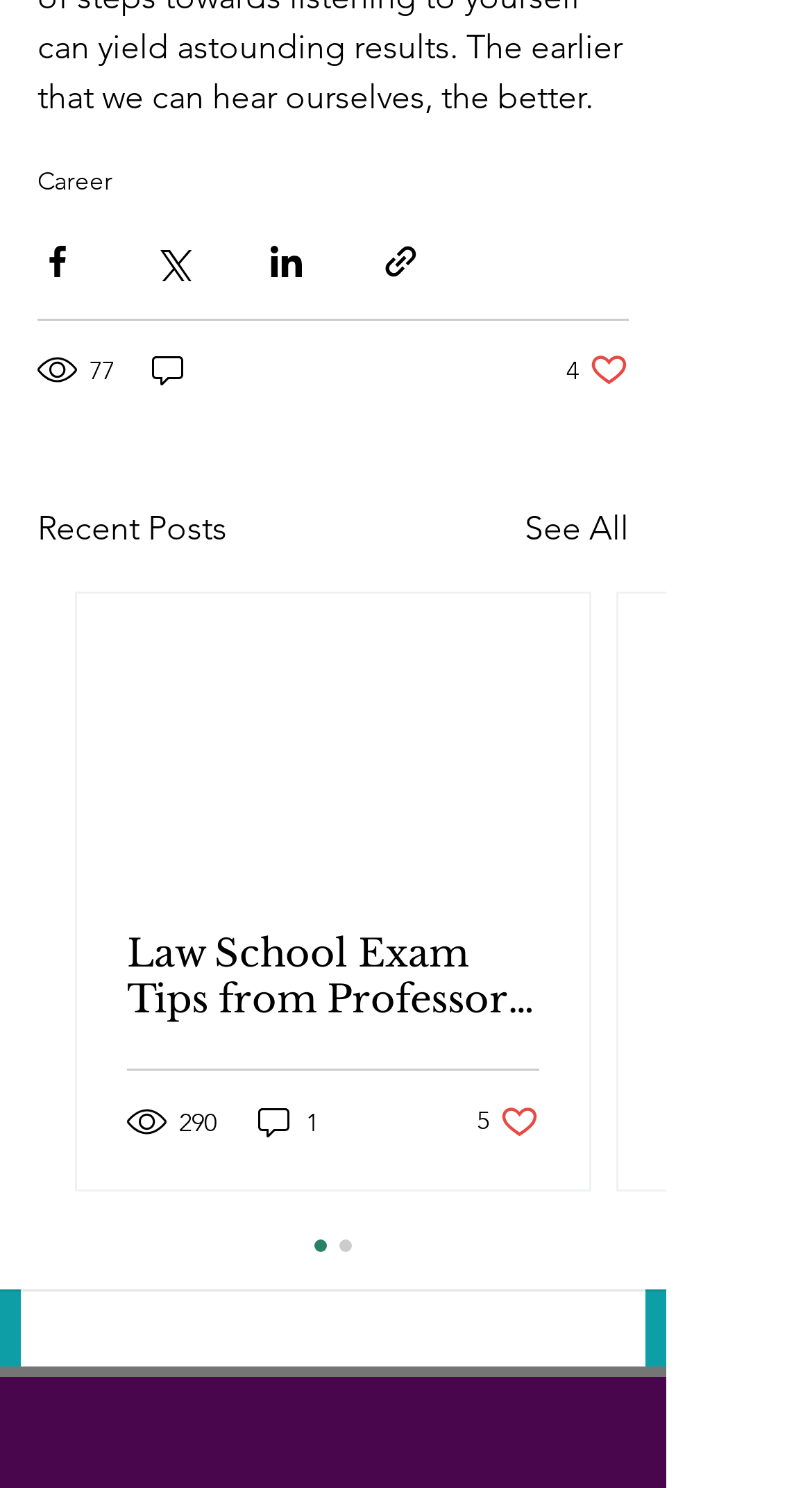Determine the bounding box coordinates for the HTML element described here: "aria-label="Share via Facebook"".

[0.046, 0.162, 0.095, 0.189]